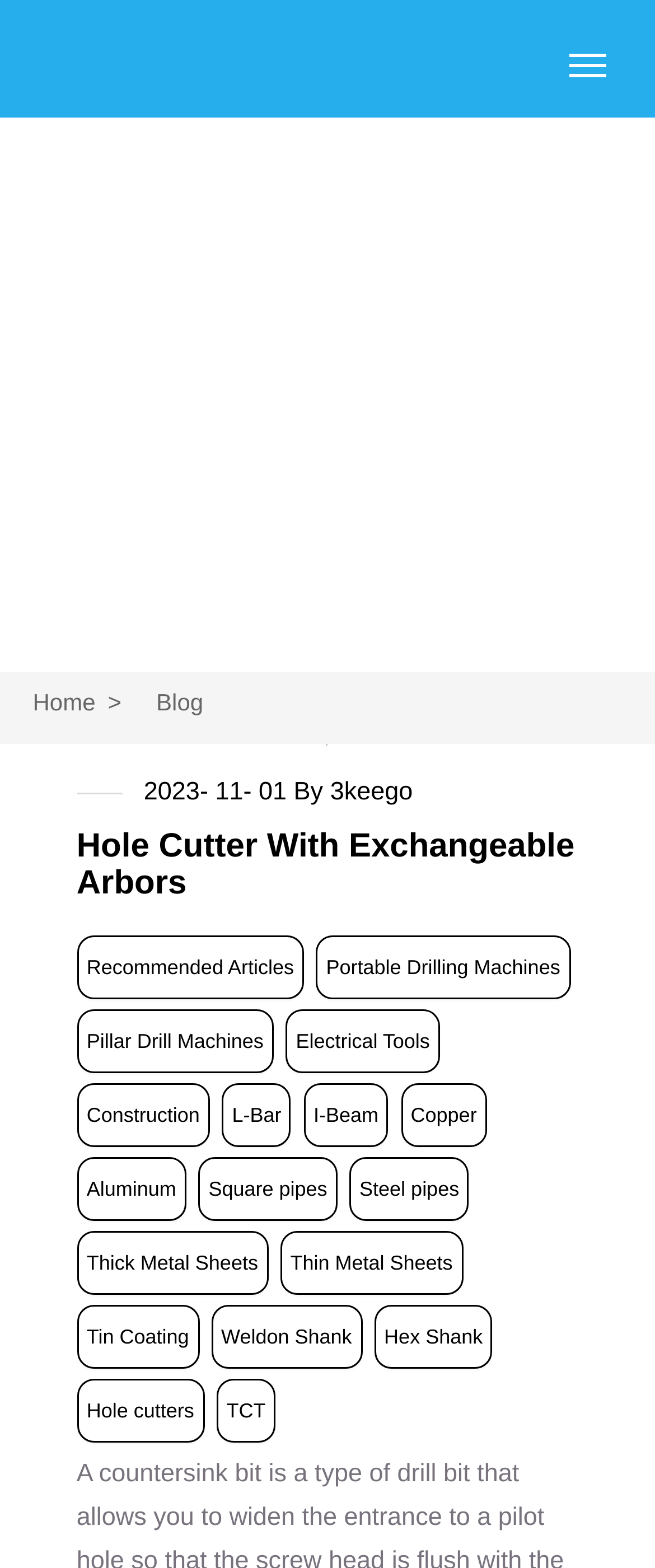Kindly determine the bounding box coordinates of the area that needs to be clicked to fulfill this instruction: "View the article 'Hole Cutter With Exchangeable Arbors'".

[0.078, 0.474, 0.922, 0.476]